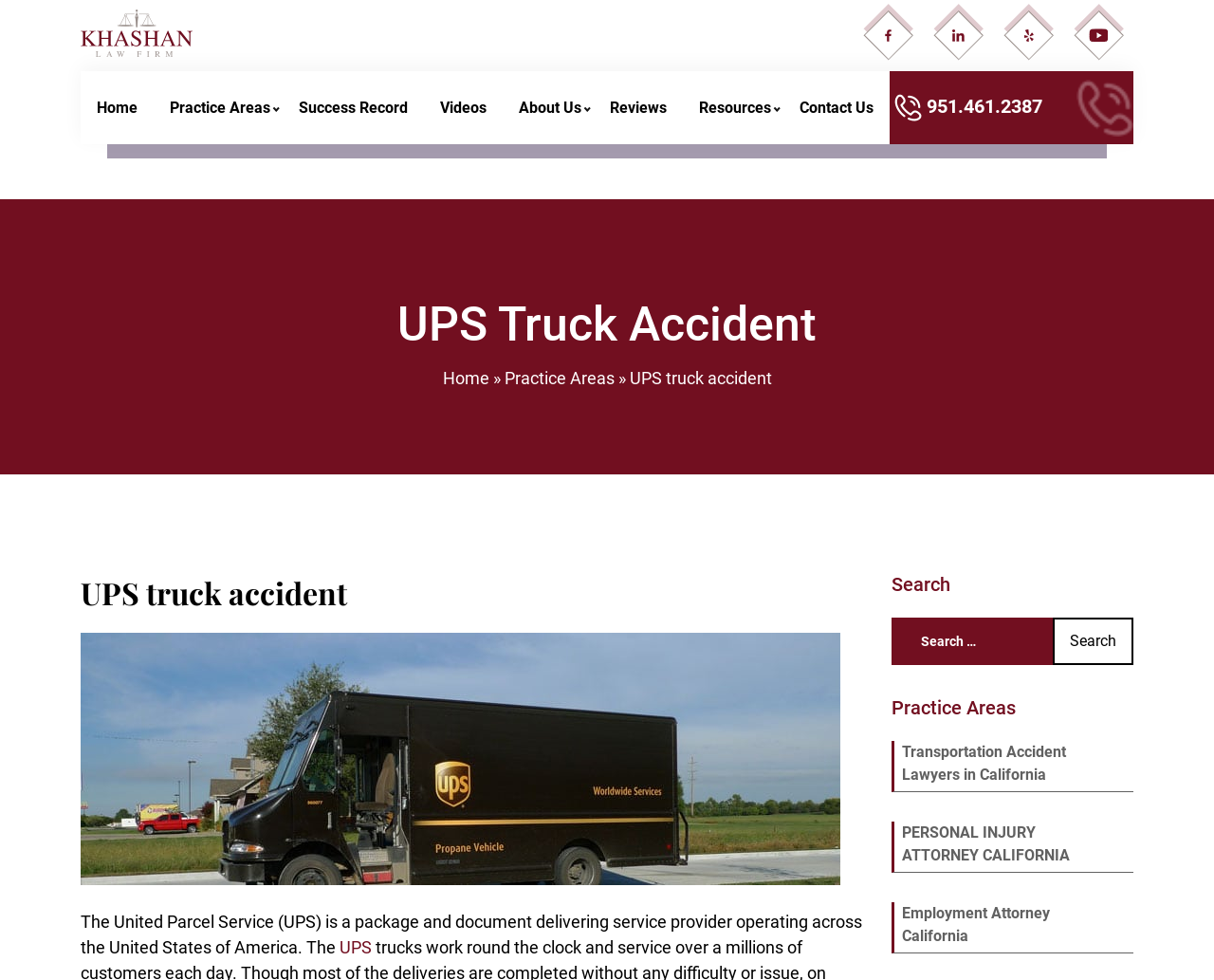Generate a detailed explanation of the webpage's features and information.

The webpage is about UPS truck accident lawyers at Khashan Law Firm, a law firm that helps victims of UPS truck accidents recover compensation. 

At the top left corner, there is a logo of Khashan Law Firm, accompanied by social media links to Facebook, LinkedIn, Yelp, and YouTube on the right side. Below the logo, there is a horizontal navigation menu with links to various pages, including Home, Practice Areas, Success Record, Videos, About Us, Reviews, Resources, and Contact Us. 

On the left side, there is a heading "UPS Truck Accident" followed by a breadcrumbs navigation menu that shows the current page's location in the website's hierarchy. 

The main content of the page starts with a heading "UPS truck accident" and an image related to UPS truck accident lawyers. Below the image, there is a paragraph of text that describes the United Parcel Service (UPS) and its operations in the United States. The text also contains a link to "UPS". 

On the right side, there are three sections: a search bar, a list of practice areas, and a list of links to other pages. The search bar has a search box and a search button. The list of practice areas includes links to various pages, such as Transportation Accident Lawyers in California, California Aviation Accident Attorney, Bicycle Injury Lawyer, Boating Accidents, and more.